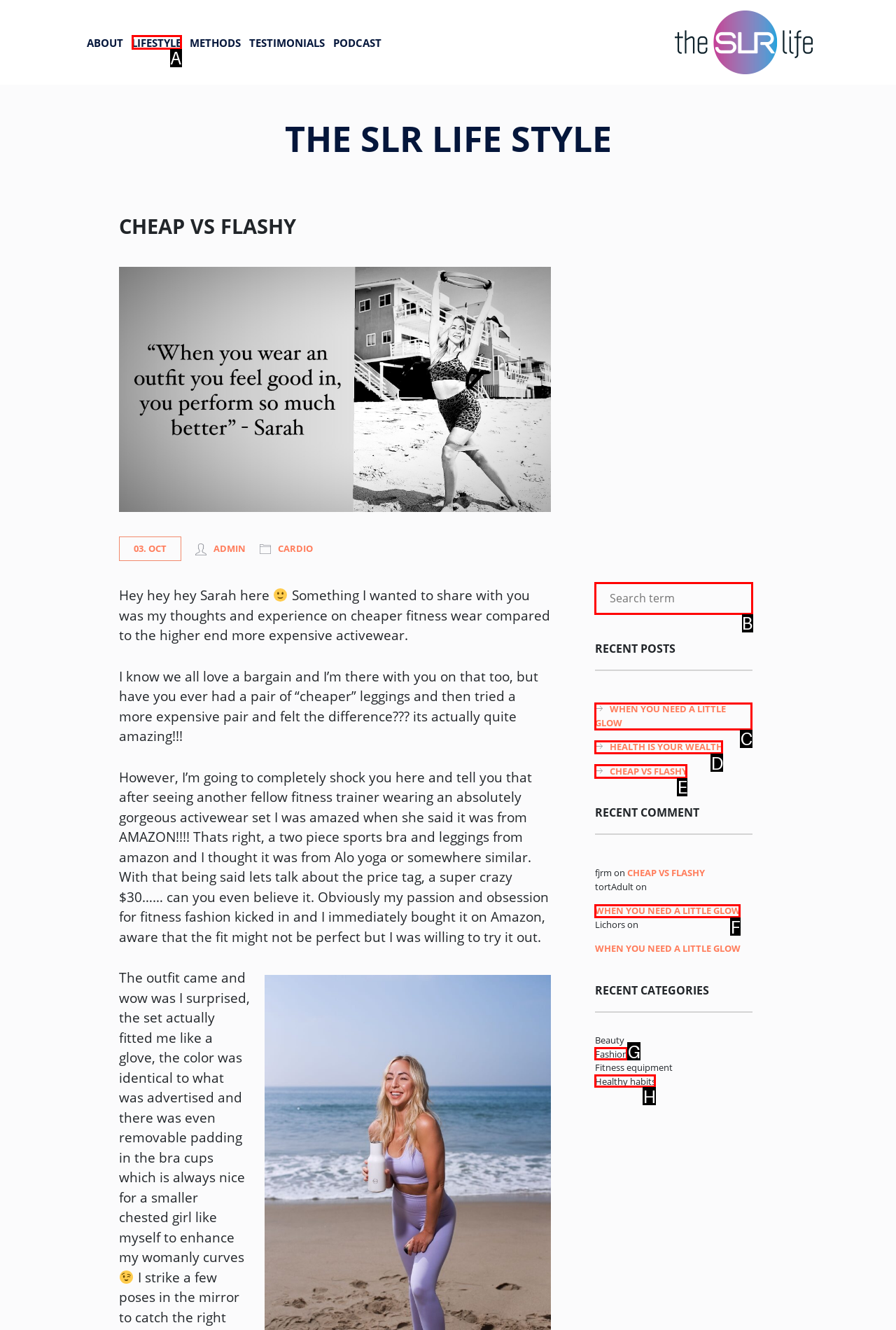Indicate the UI element to click to perform the task: Search for a term. Reply with the letter corresponding to the chosen element.

B